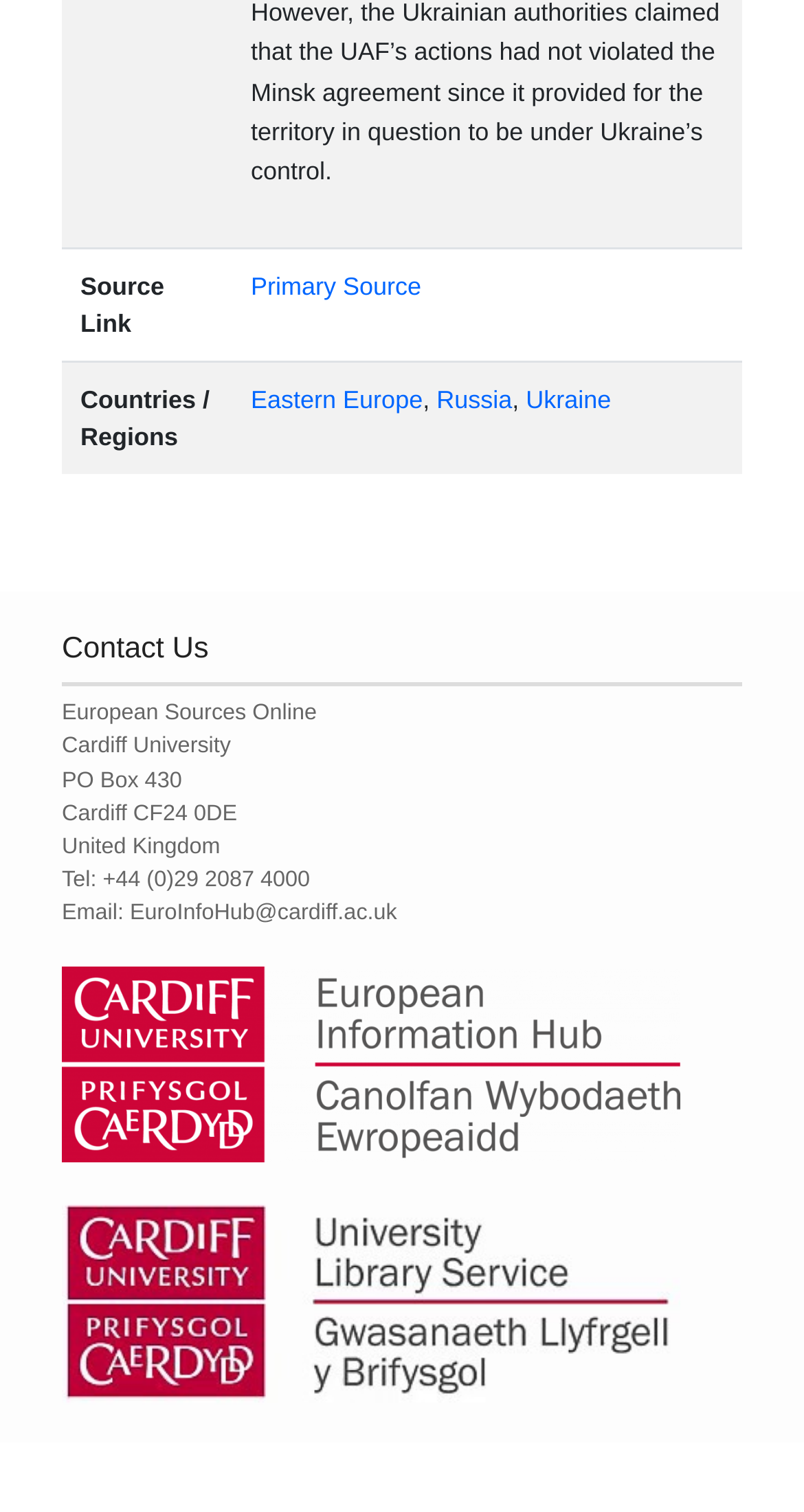Using the provided element description "Eastern Europe", determine the bounding box coordinates of the UI element.

[0.312, 0.255, 0.526, 0.274]